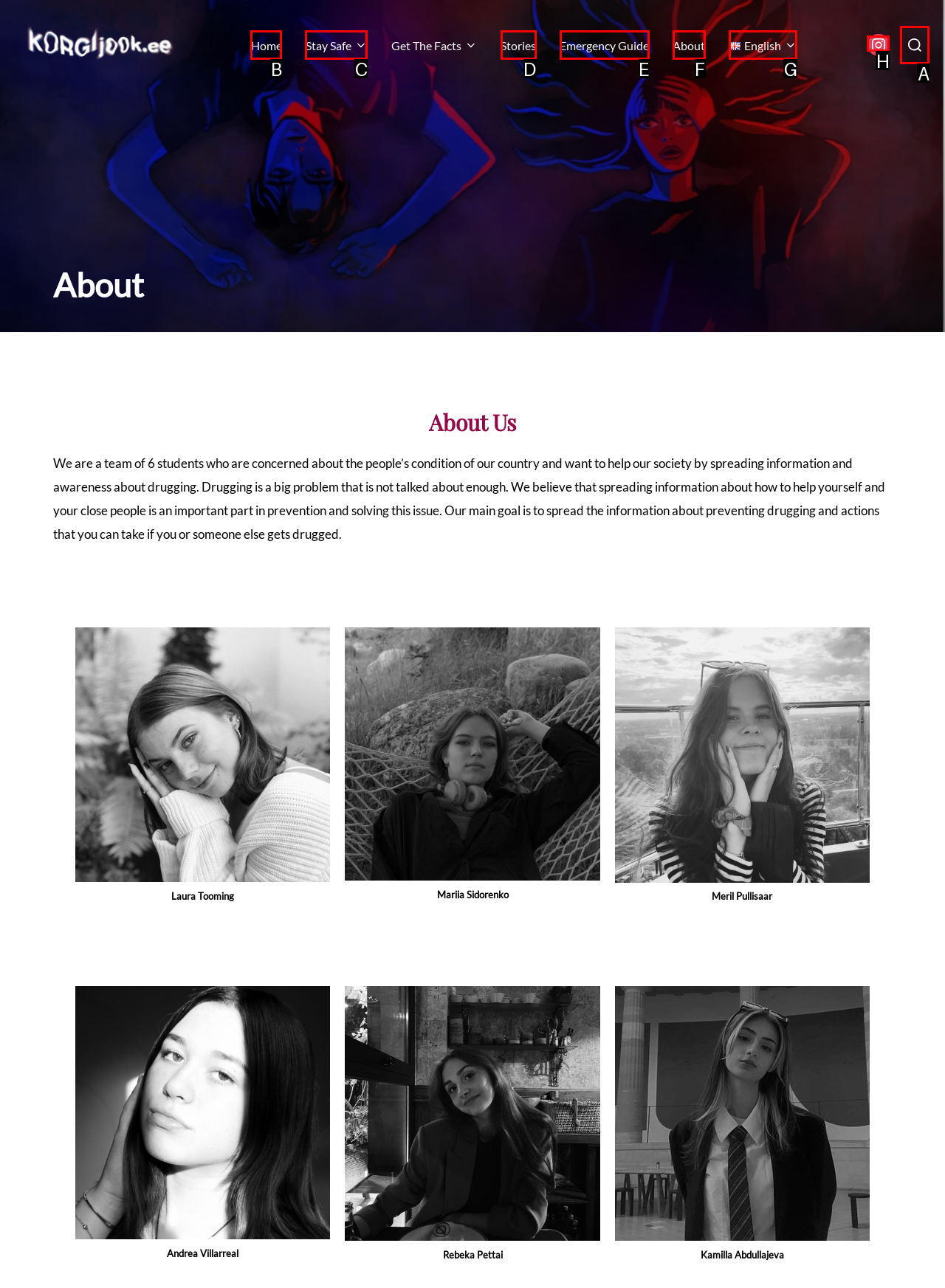Select the HTML element that matches the description: About
Respond with the letter of the correct choice from the given options directly.

F